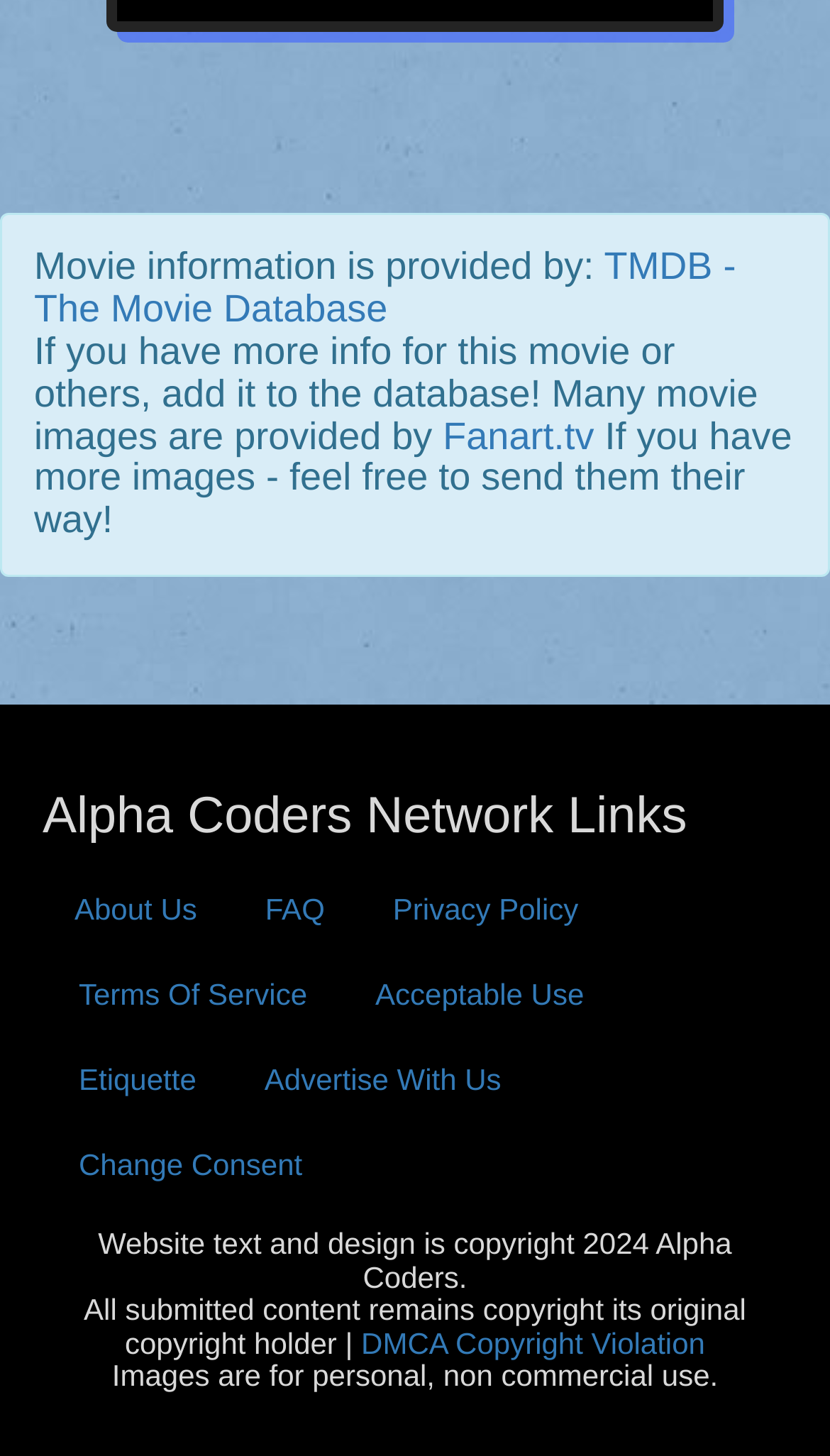Locate the bounding box coordinates of the element you need to click to accomplish the task described by this instruction: "Read about the website's privacy policy".

[0.435, 0.596, 0.735, 0.654]